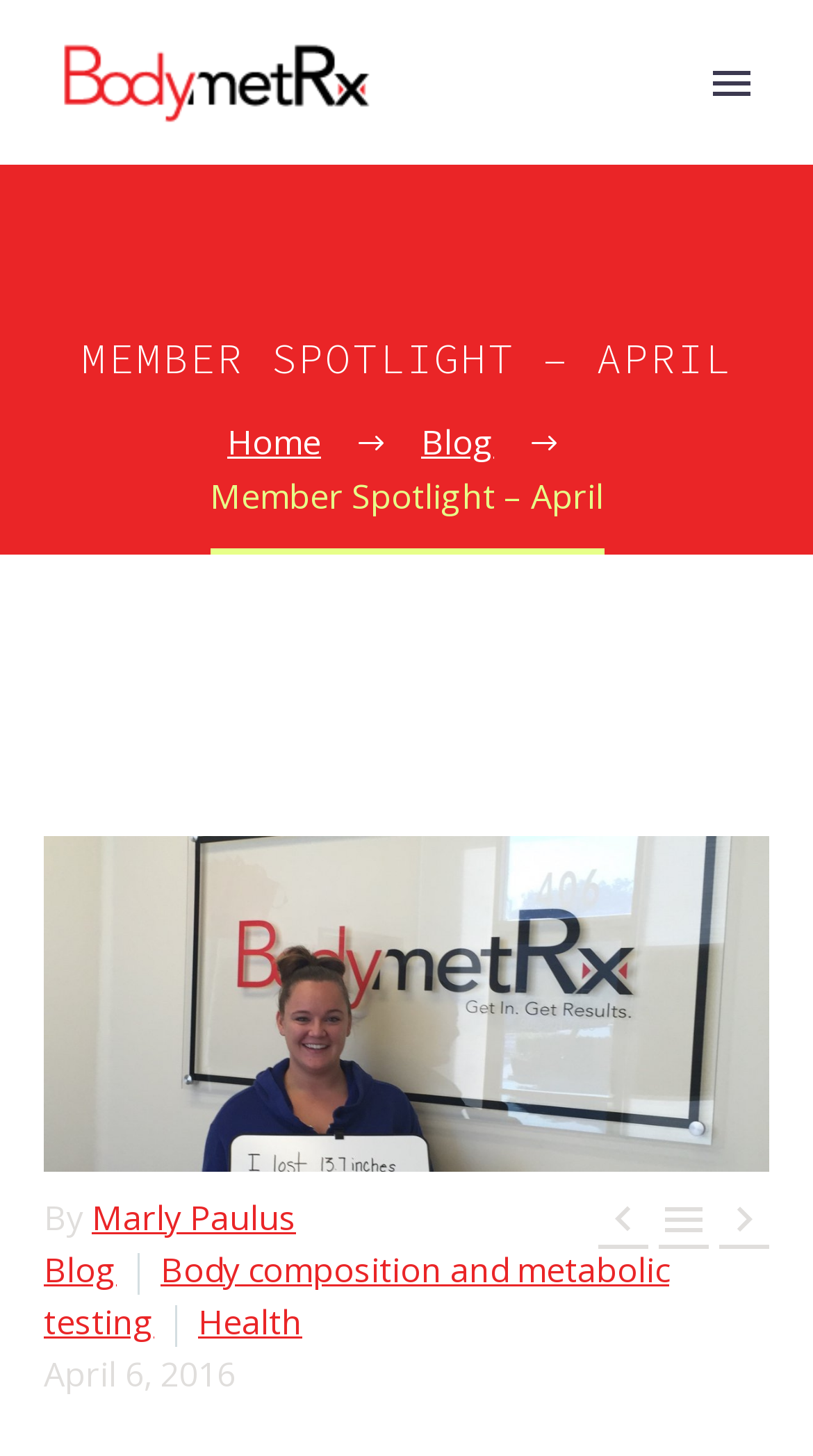Find the bounding box coordinates for the area that must be clicked to perform this action: "Go to the Blog page".

[0.518, 0.288, 0.608, 0.32]